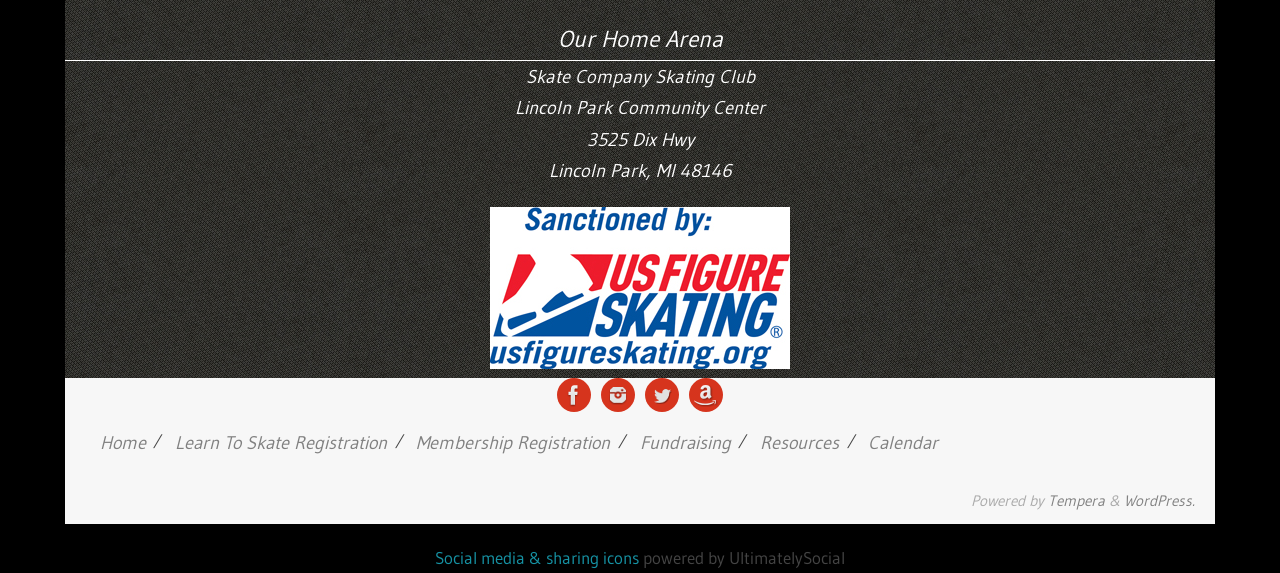Could you locate the bounding box coordinates for the section that should be clicked to accomplish this task: "Check Calendar".

[0.678, 0.752, 0.733, 0.792]